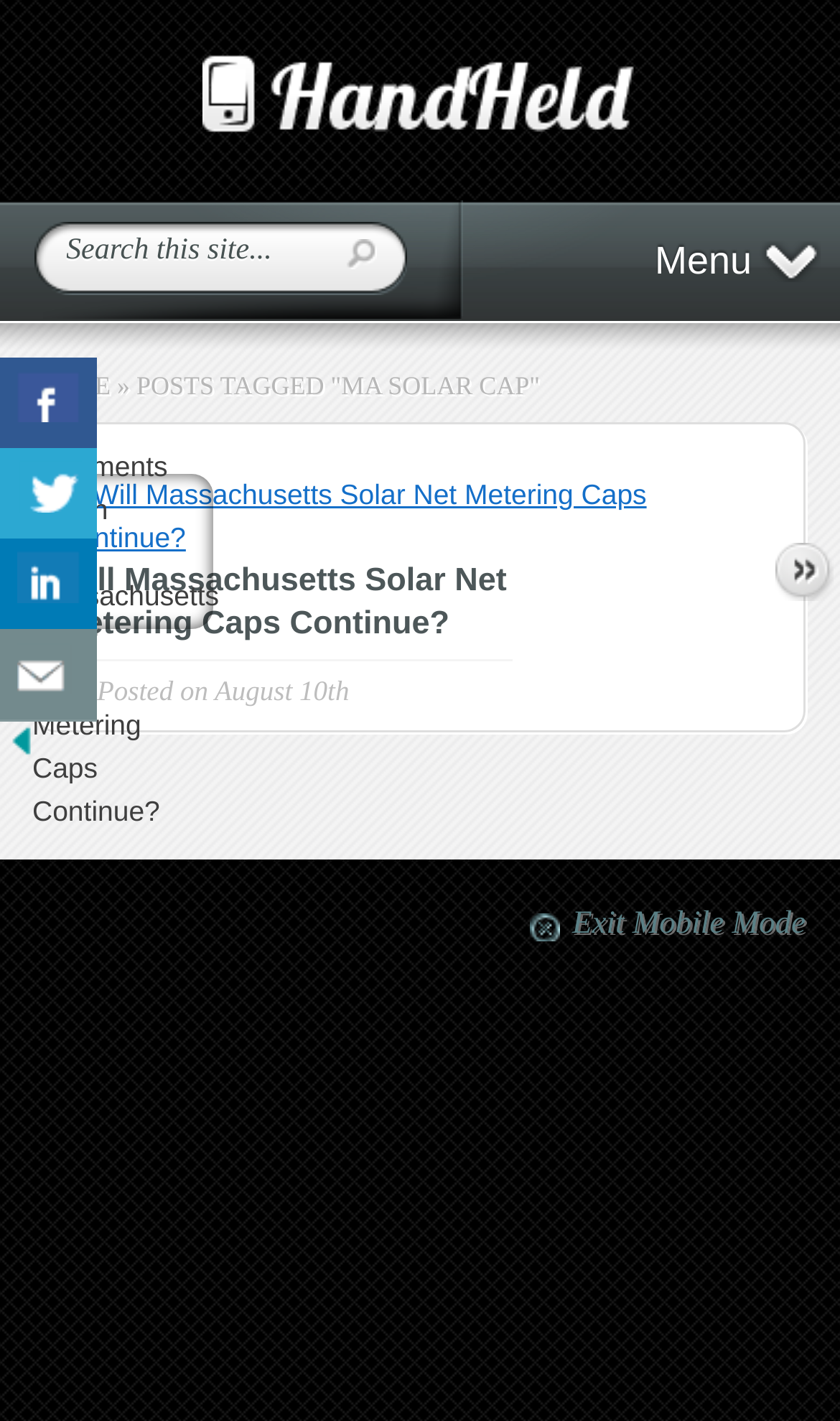Can you specify the bounding box coordinates for the region that should be clicked to fulfill this instruction: "Click on the article 'Will Massachusetts Solar Net Metering Caps Continue?'".

[0.069, 0.367, 0.869, 0.39]